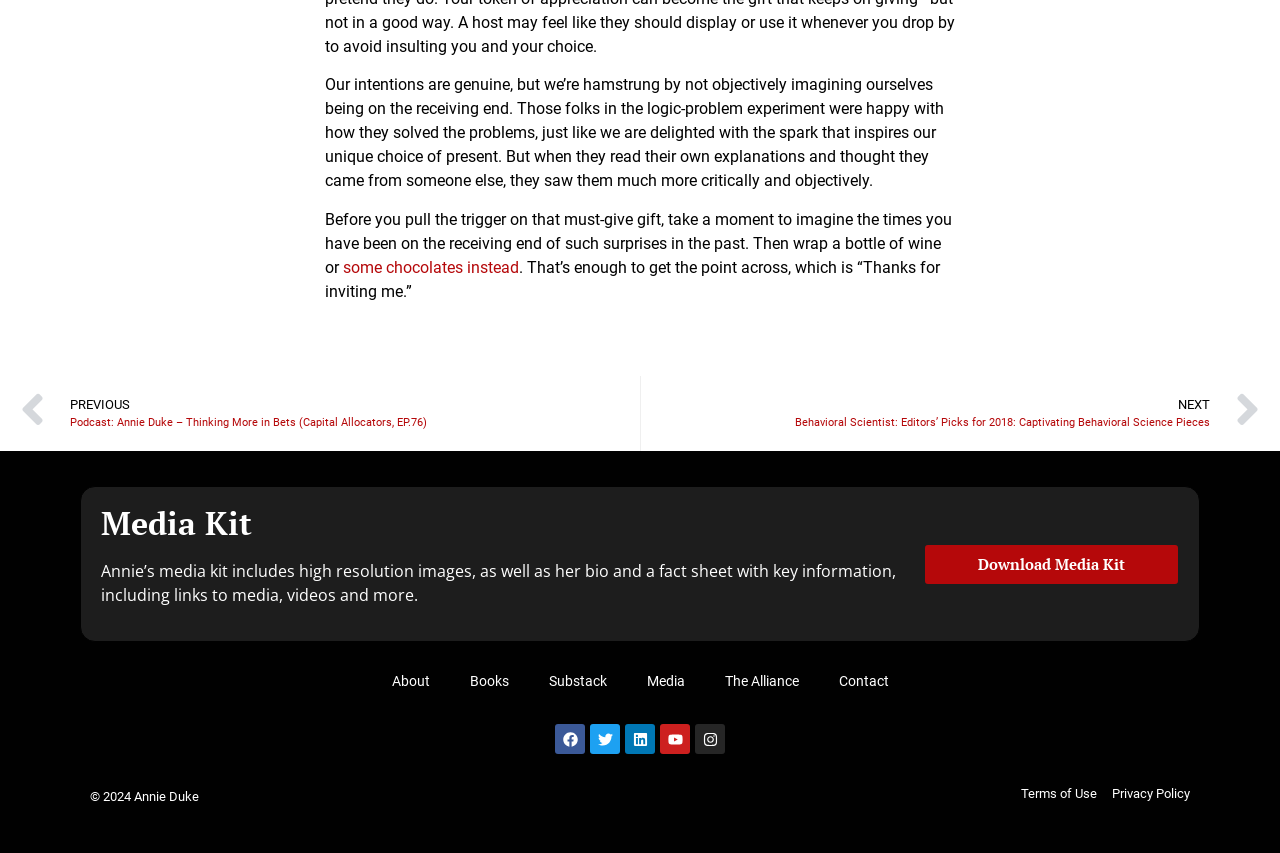Please provide the bounding box coordinates in the format (top-left x, top-left y, bottom-right x, bottom-right y). Remember, all values are floating point numbers between 0 and 1. What is the bounding box coordinate of the region described as: Substack

[0.413, 0.772, 0.489, 0.826]